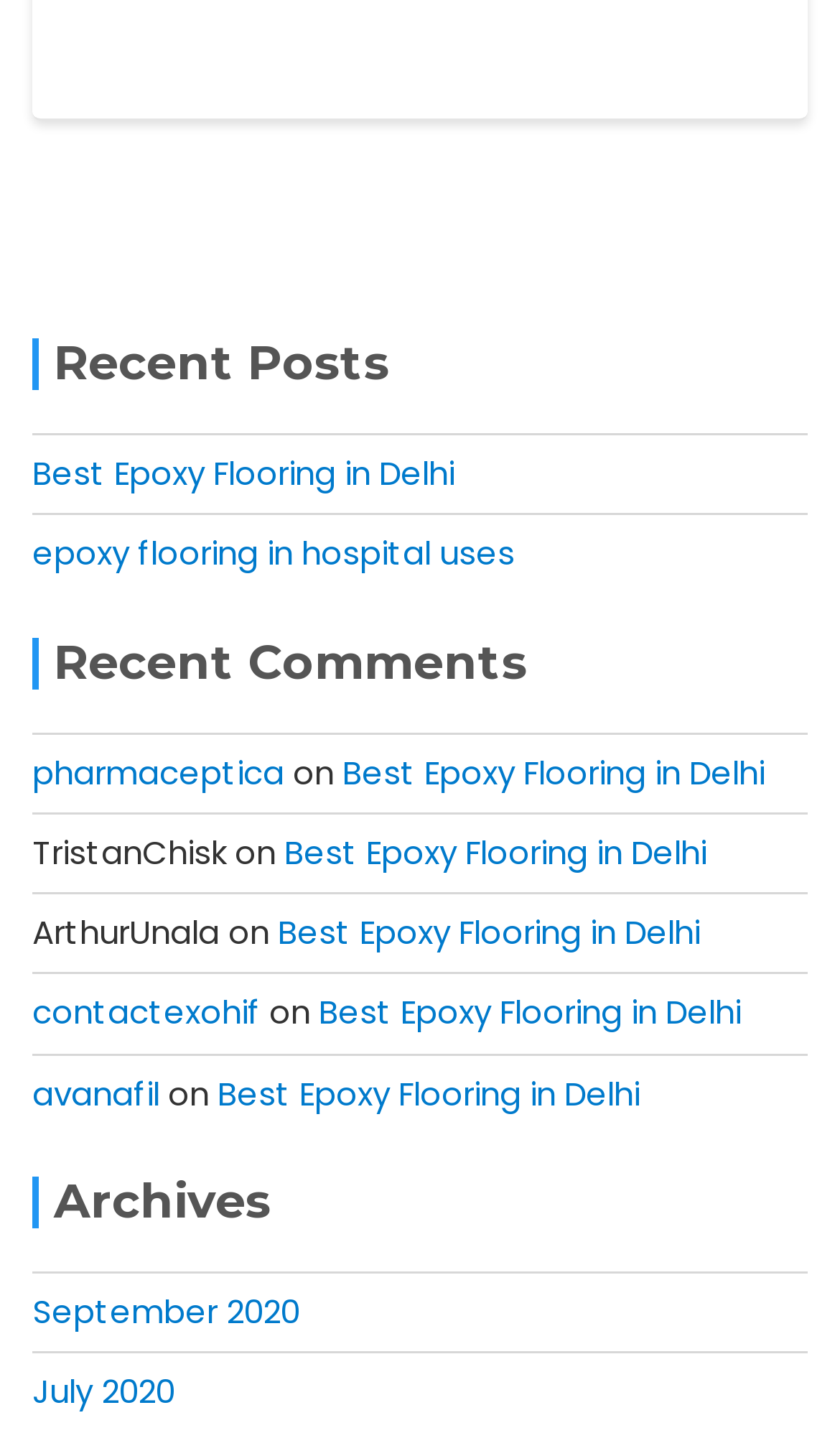Please find the bounding box for the UI element described by: "Best Epoxy Flooring in Delhi".

[0.038, 0.31, 0.541, 0.342]